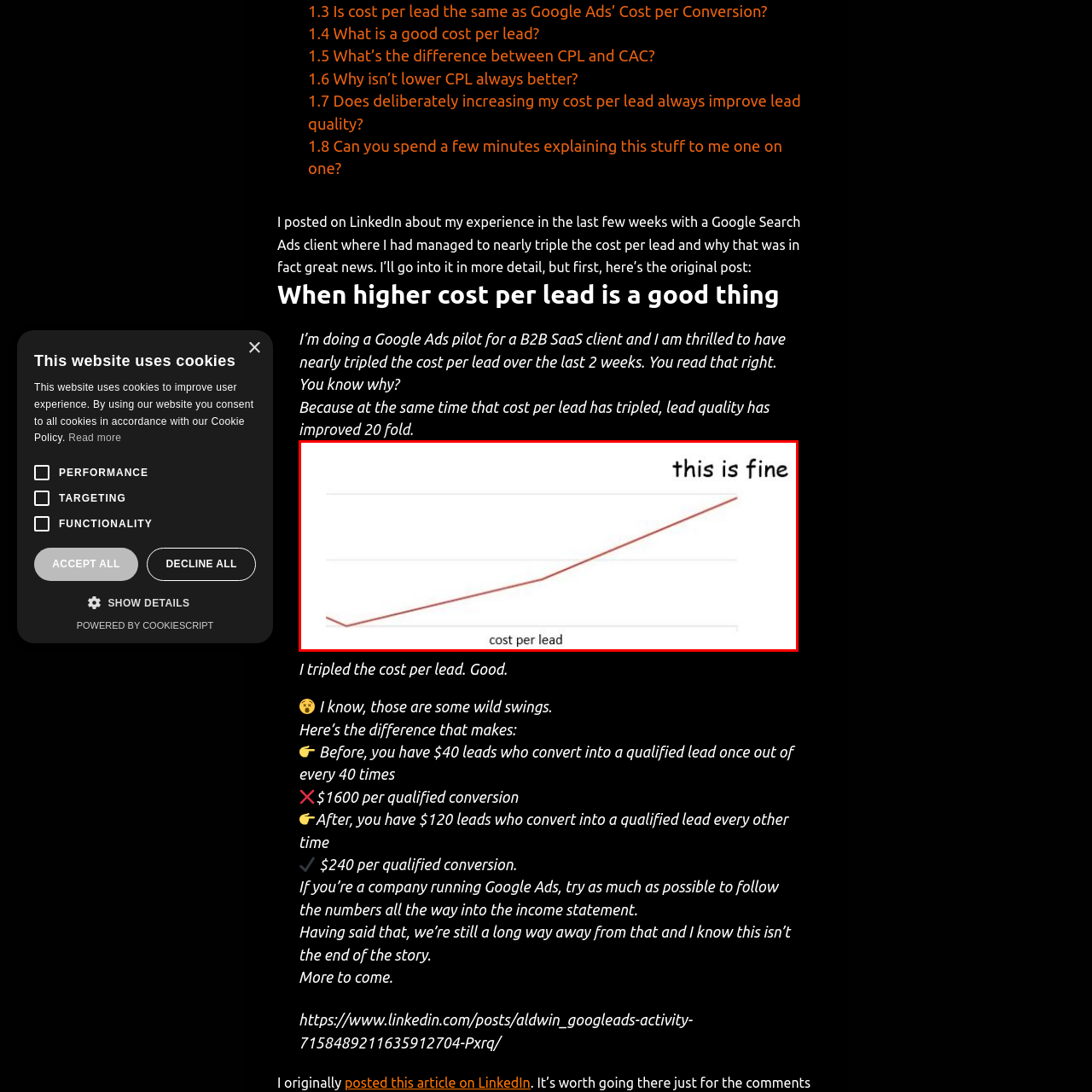Review the image segment marked with the grey border and deliver a thorough answer to the following question, based on the visual information provided: 
What is the tone of the caption 'this is fine'?

The caption 'this is fine' is written in a casual, somewhat ironic font, suggesting a sense of acceptance or nonchalance towards the increasing cost per lead, which is an unexpected tone given the usual concern about rising costs.